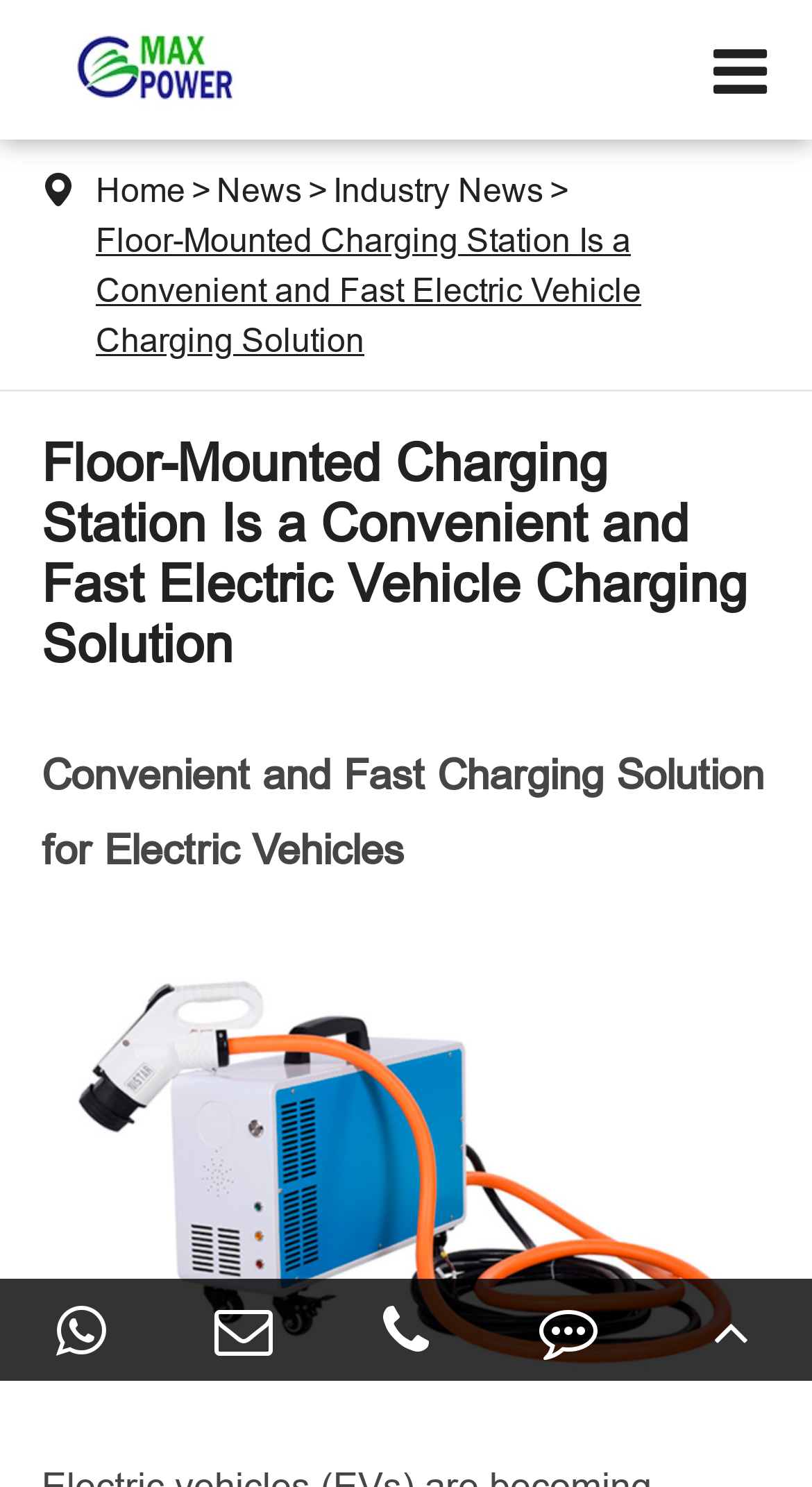Please respond to the question using a single word or phrase:
What is the phone number?

+86-20-28187883